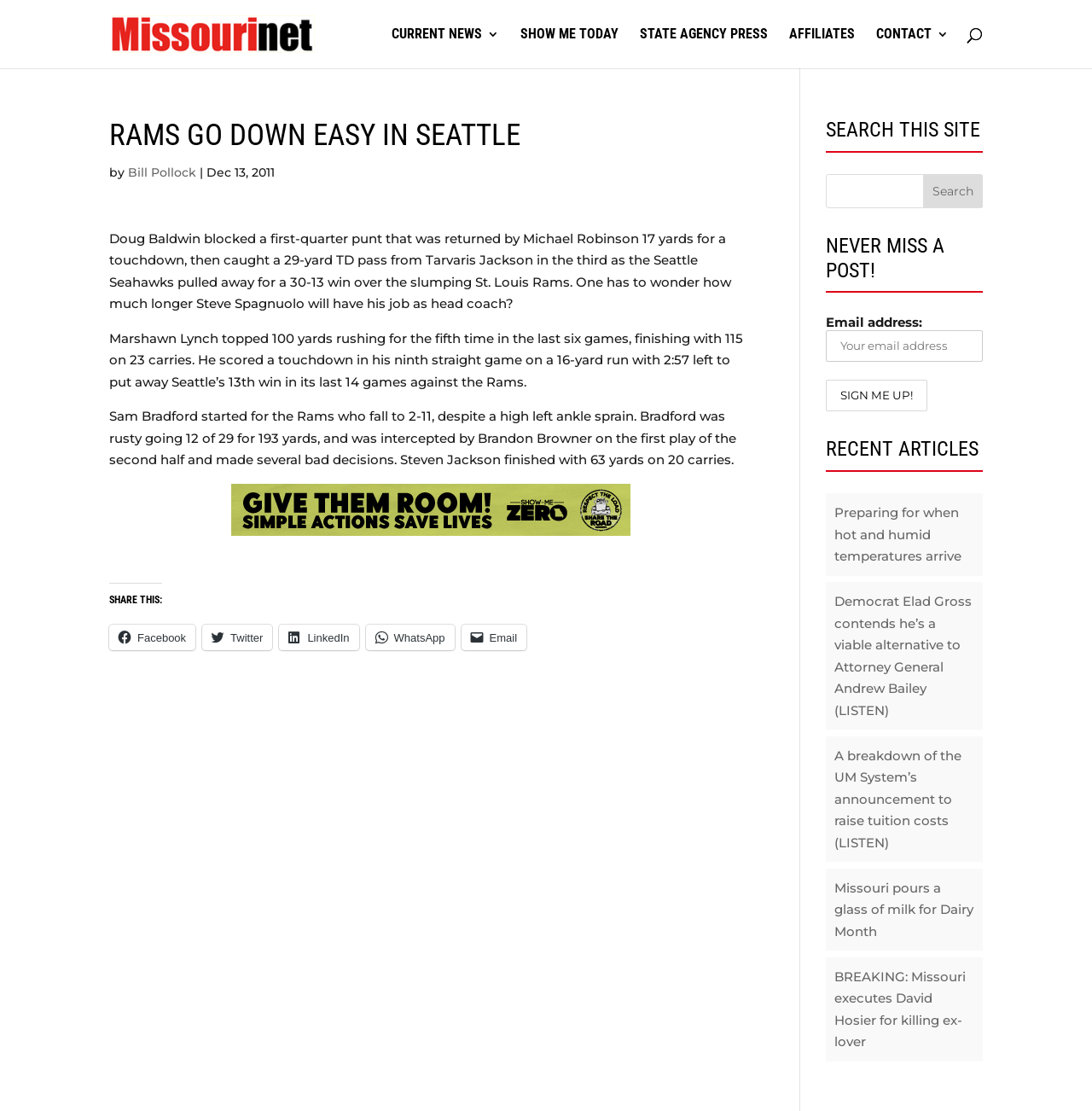Show the bounding box coordinates for the HTML element as described: "WhatsApp".

[0.335, 0.562, 0.416, 0.585]